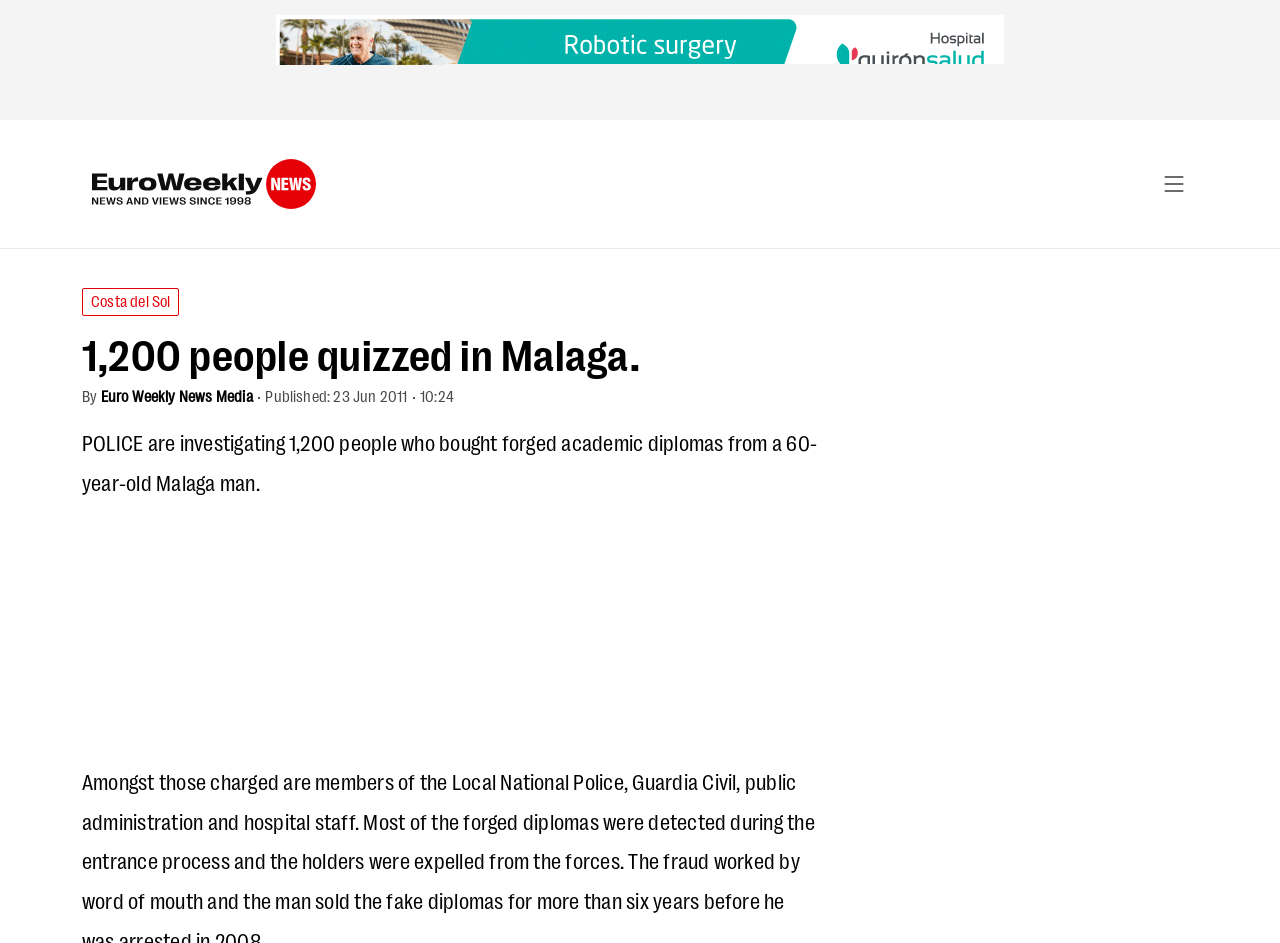Please provide a brief answer to the question using only one word or phrase: 
In which year was the article published?

2011